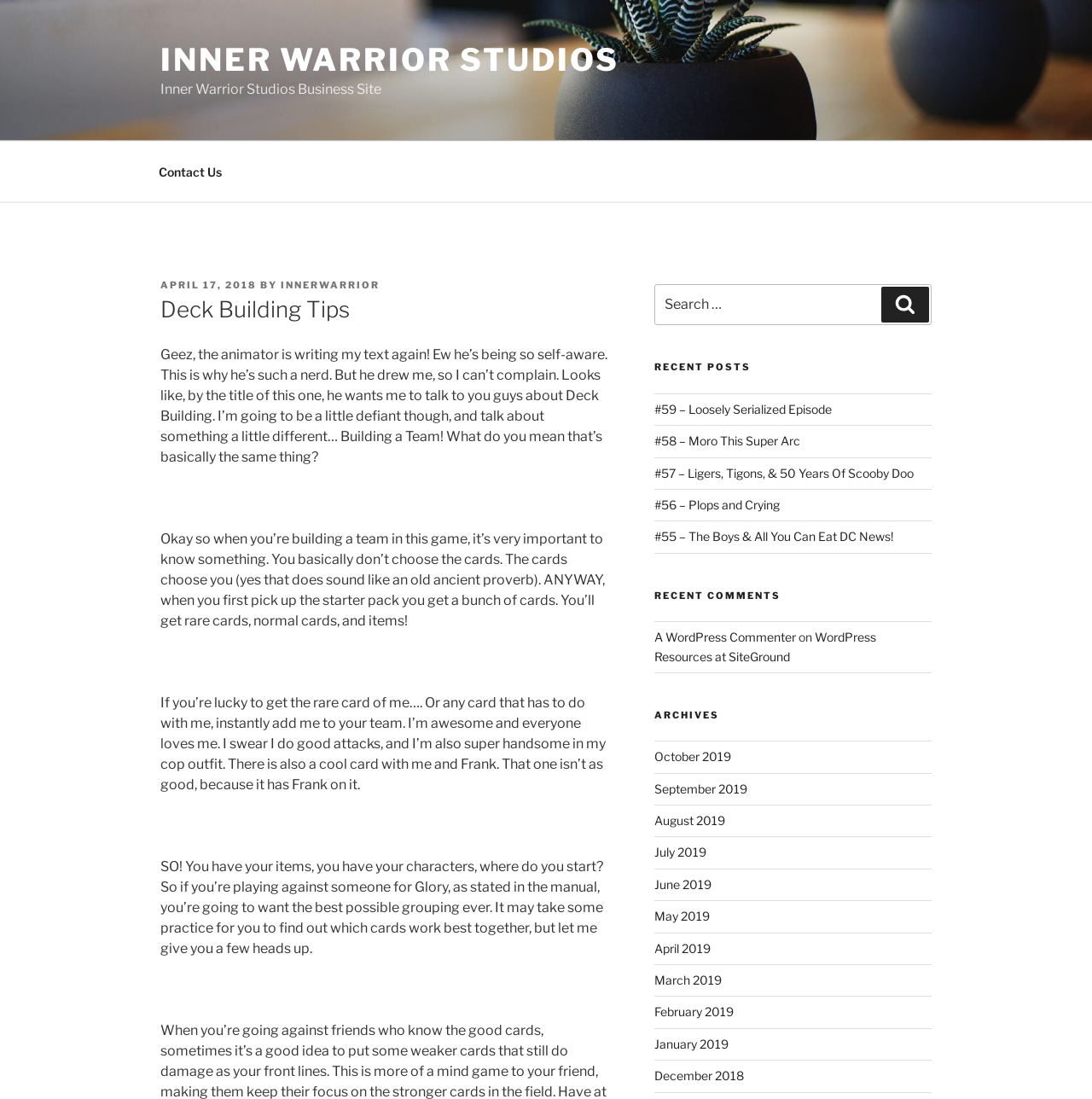What are the categories listed in the 'Recent Posts' section?
Based on the image, answer the question in a detailed manner.

The categories listed in the 'Recent Posts' section are episode titles, which can be inferred from the links with titles such as '#59 – Loosely Serialized Episode' and '#58 – Moro This Super Arc'.